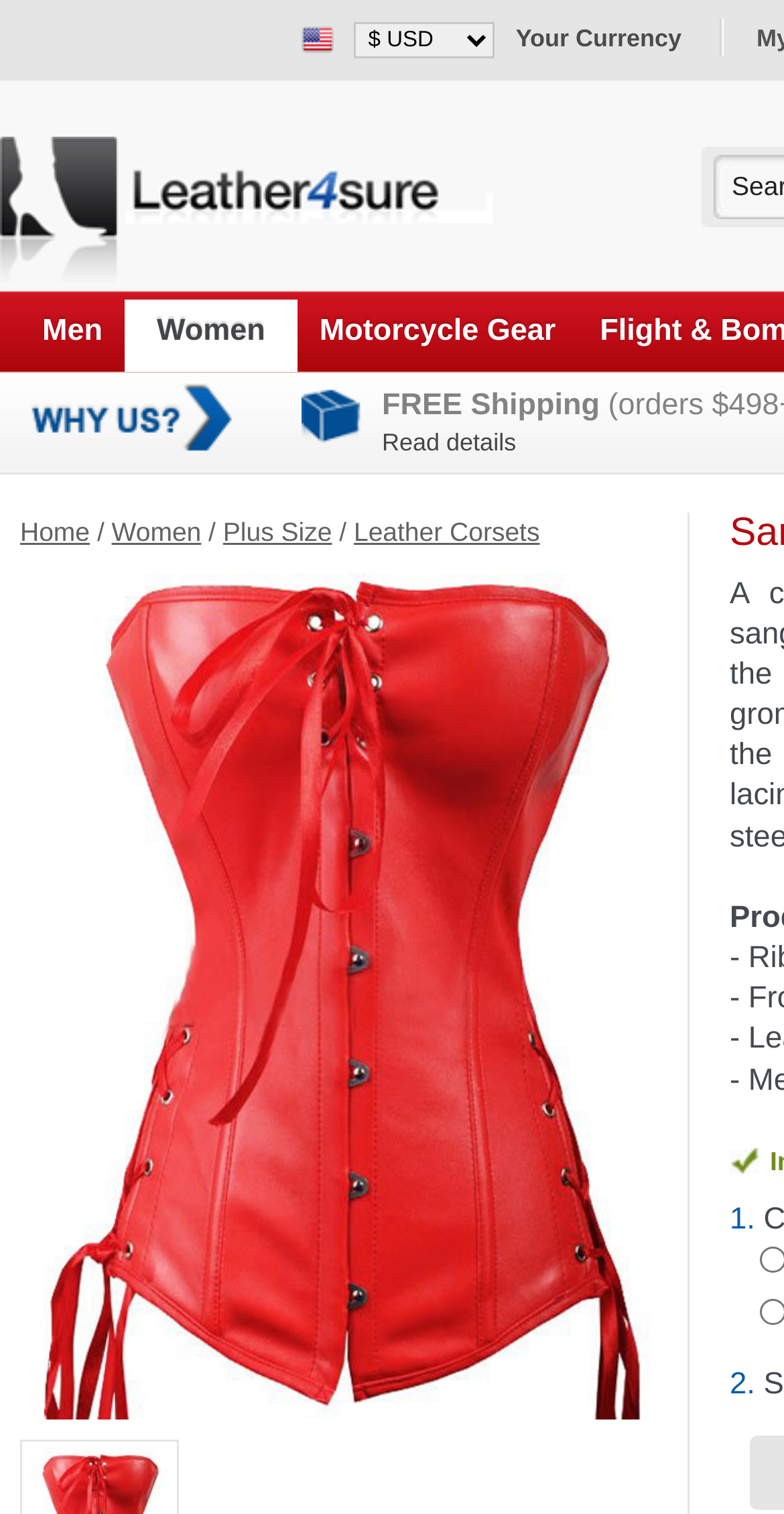Please identify the bounding box coordinates of the element on the webpage that should be clicked to follow this instruction: "Learn about free shipping". The bounding box coordinates should be given as four float numbers between 0 and 1, formatted as [left, top, right, bottom].

[0.487, 0.257, 0.765, 0.279]